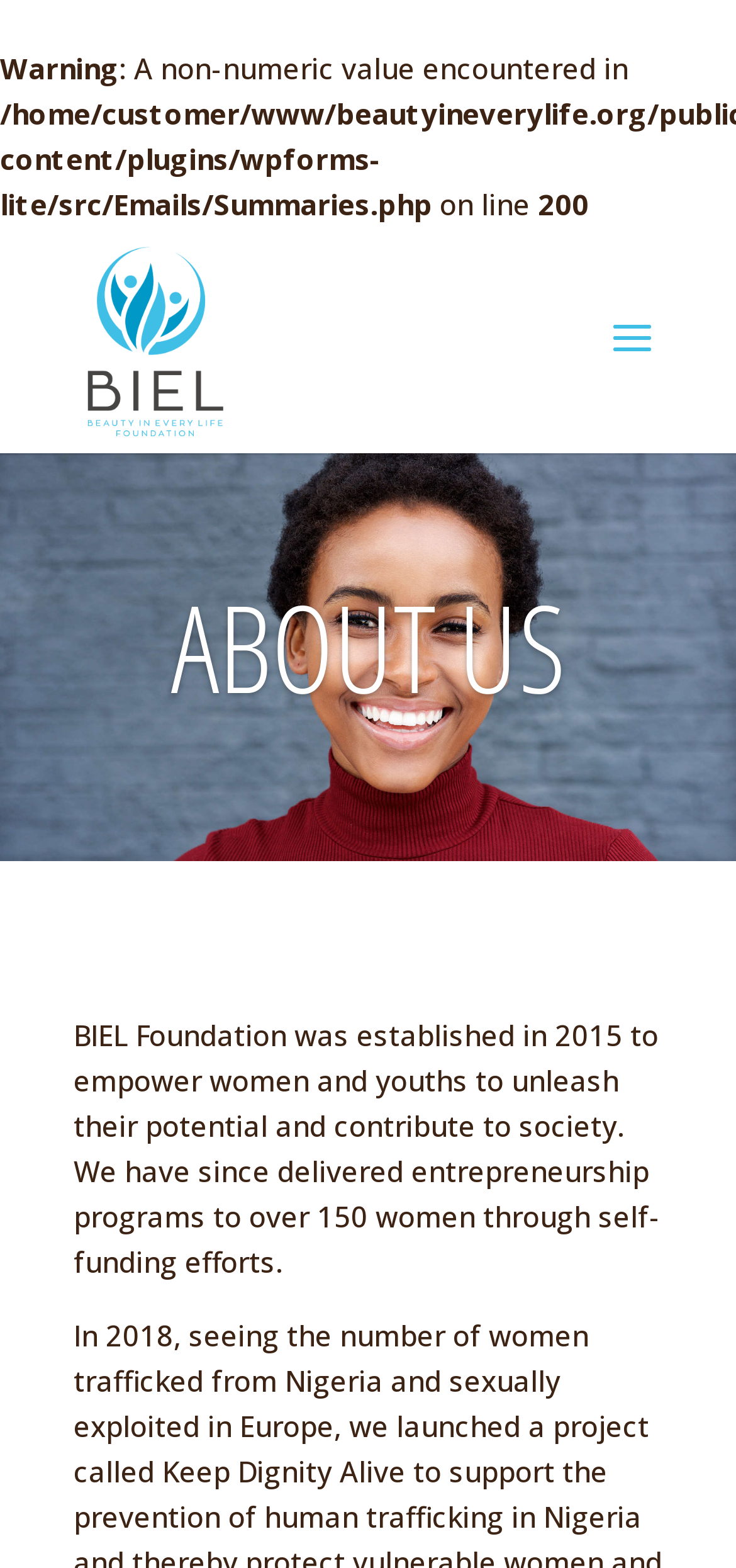What is the year the foundation was established?
From the image, respond with a single word or phrase.

2015